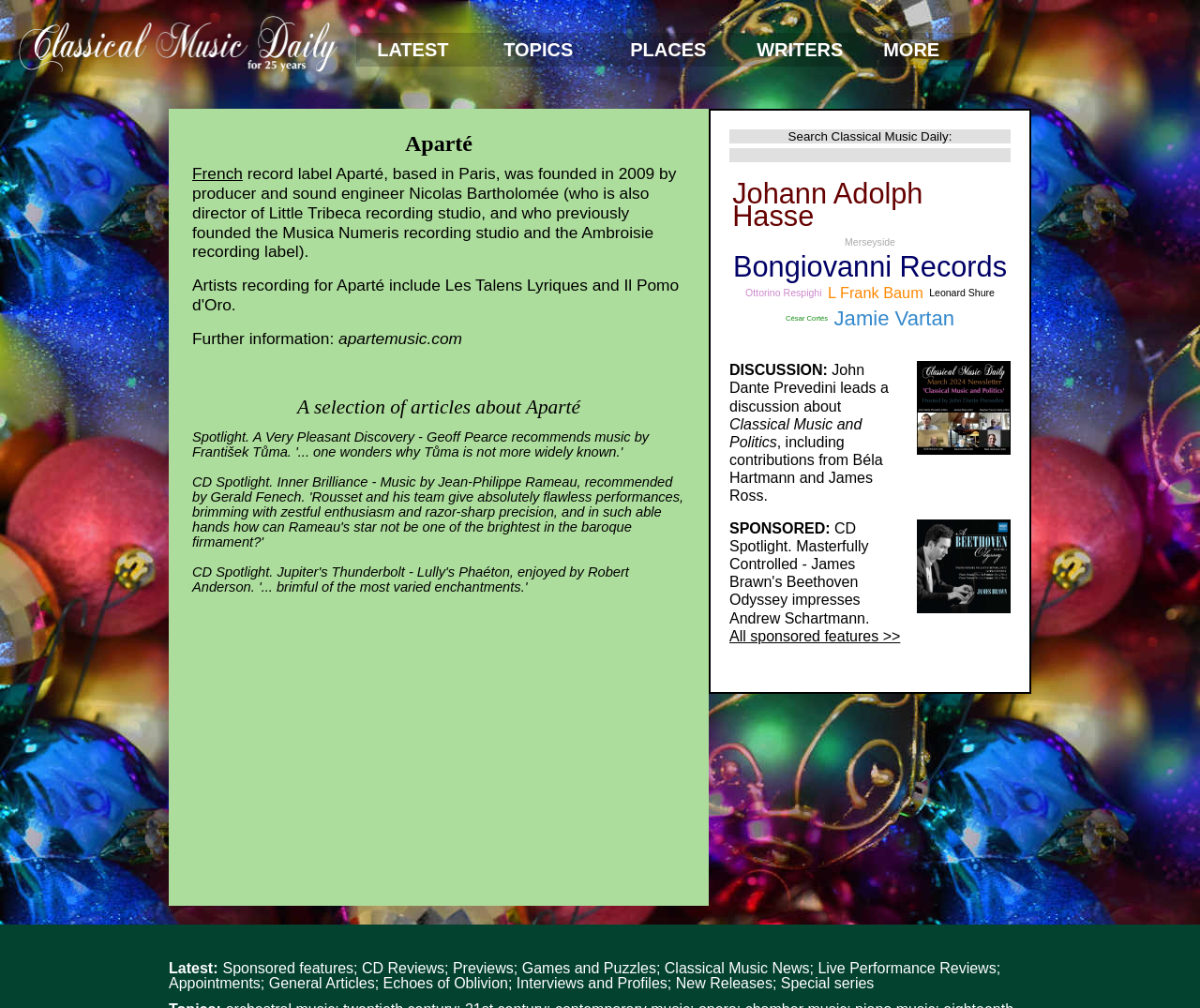Please look at the image and answer the question with a detailed explanation: What is the name of the record label?

I found the answer by looking at the heading 'Aparté' and the static text 'record label Aparté, based in Paris, was founded in 2009 by producer and sound engineer Nicolas Bartholomée...' which indicates that Aparté is a record label.